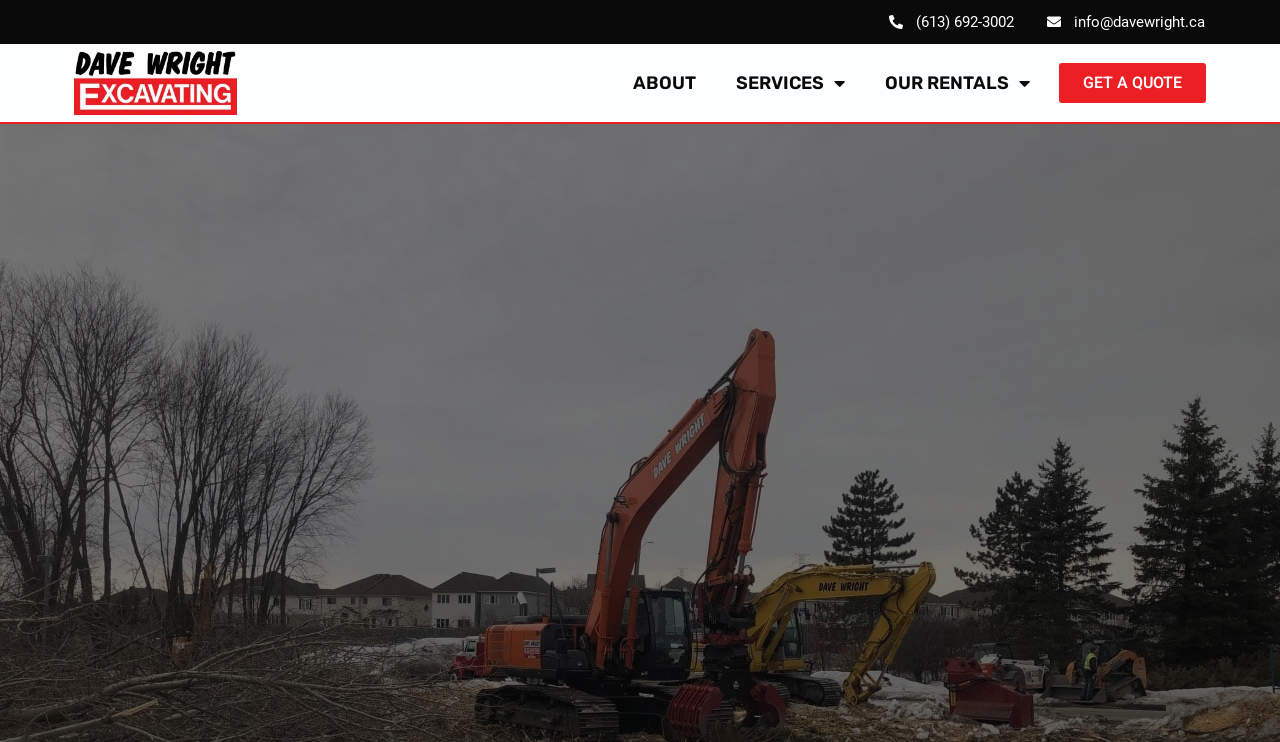What is the phone number on the webpage?
Give a one-word or short-phrase answer derived from the screenshot.

(613) 692-3002